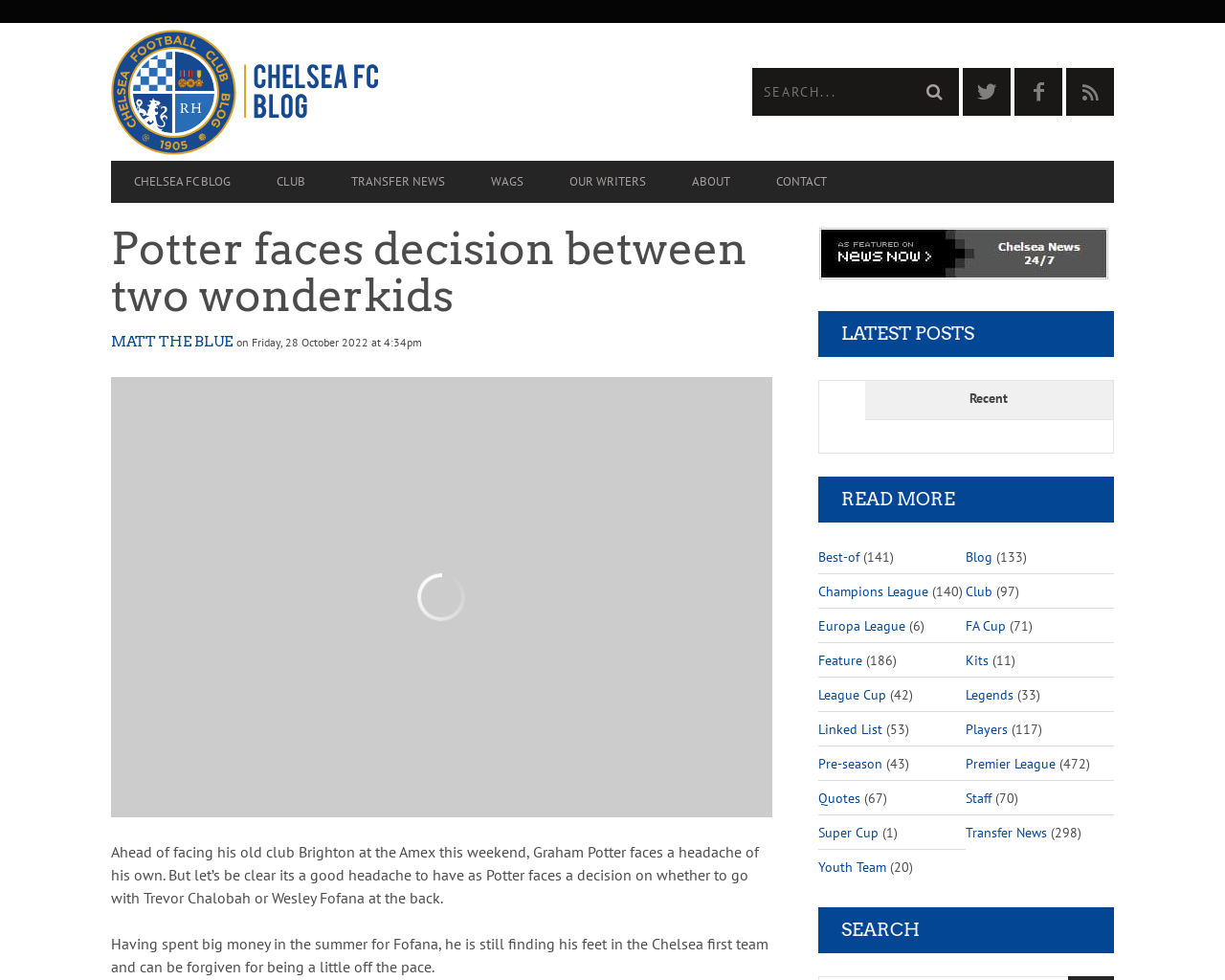Please identify the bounding box coordinates of the element that needs to be clicked to execute the following command: "Go to Chelsea FC Blog". Provide the bounding box using four float numbers between 0 and 1, formatted as [left, top, right, bottom].

[0.091, 0.03, 0.5, 0.158]